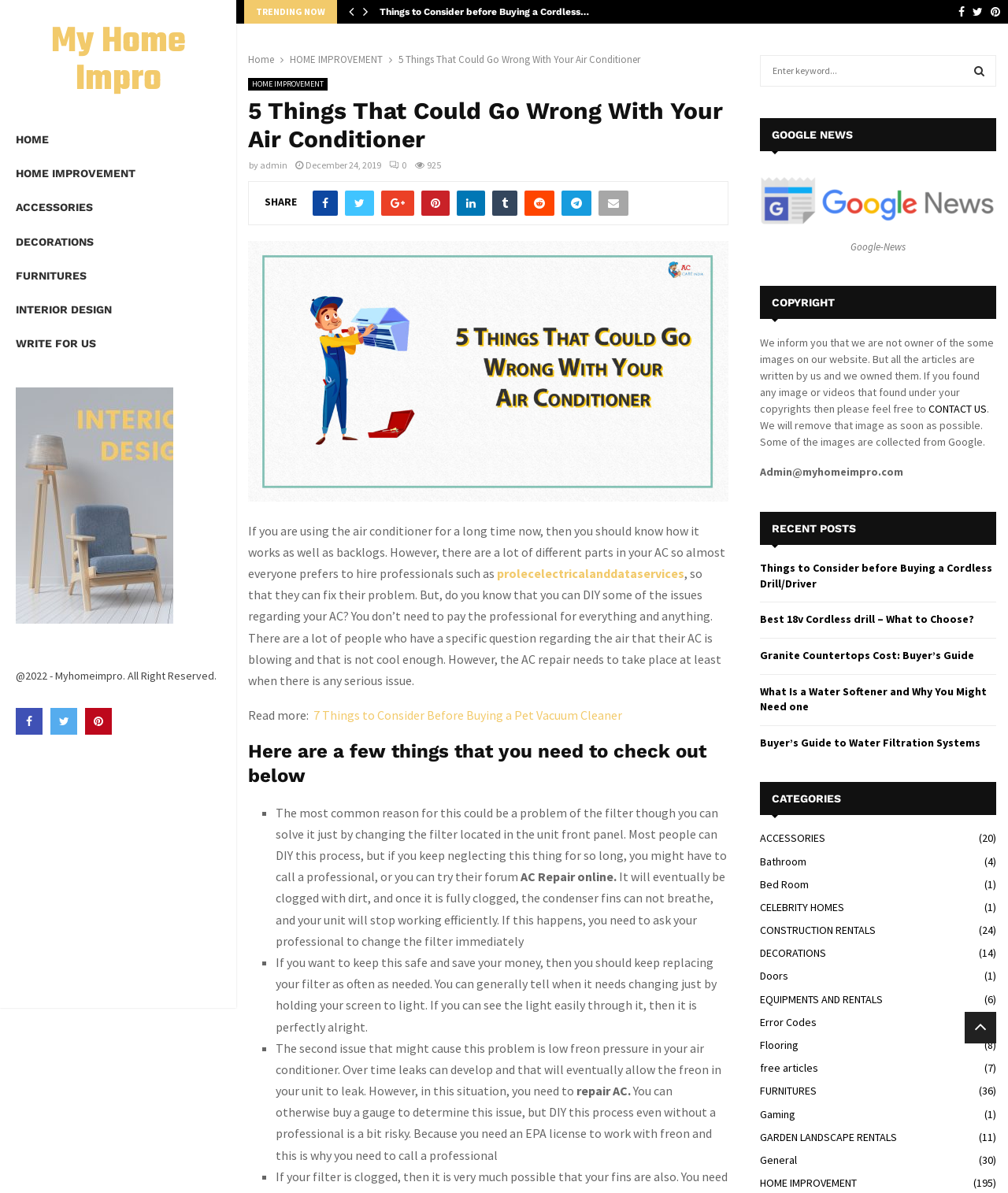Please provide a detailed answer to the question below based on the screenshot: 
How often should I replace my air conditioner filter?

According to the article, you should replace your air conditioner filter as often as needed, and you can generally tell when it needs changing just by holding your screen to light. If you can see the light easily through it, then it is perfectly alright.